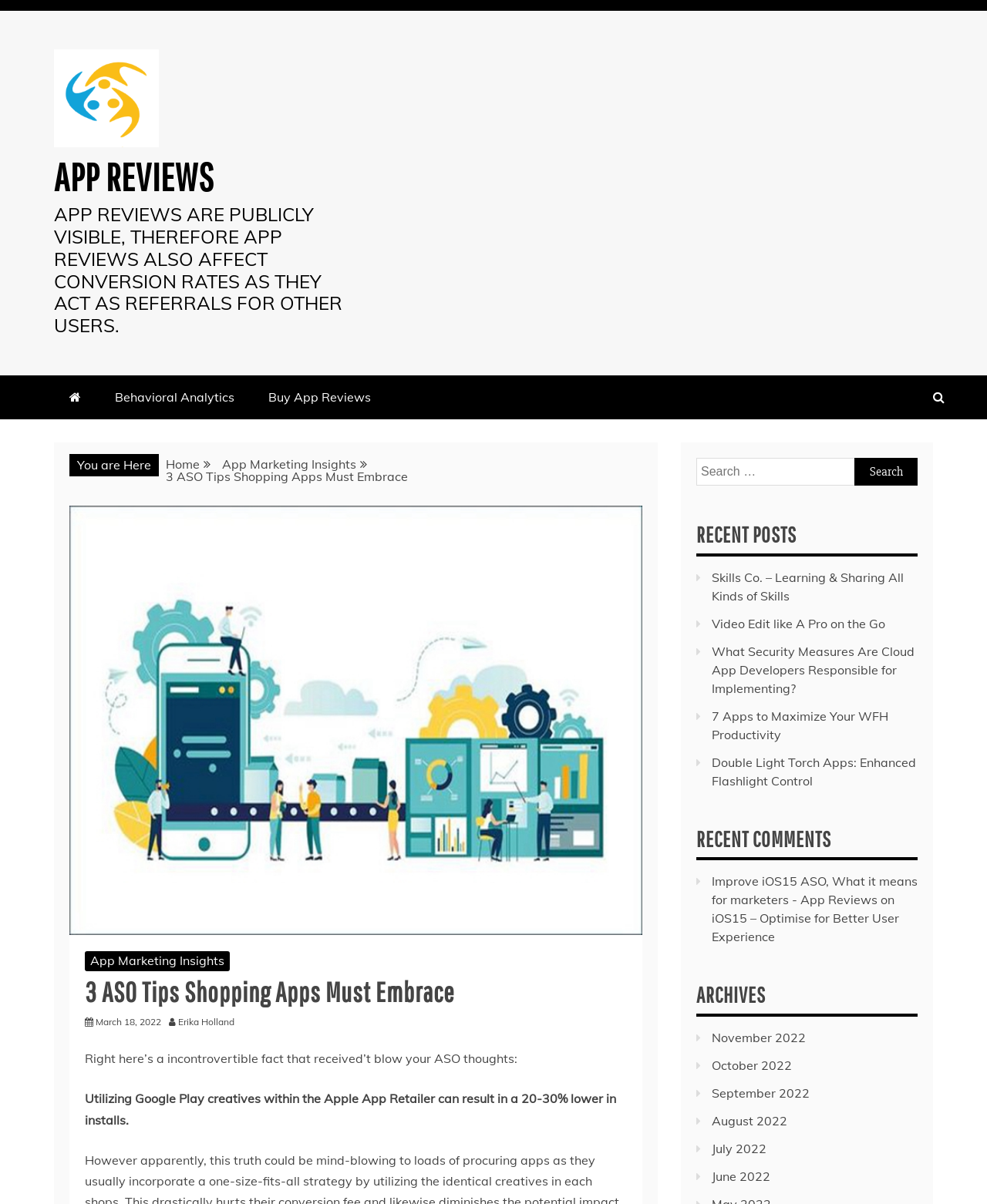Locate the bounding box coordinates of the area that needs to be clicked to fulfill the following instruction: "Check the rating of HerpesPassions.com". The coordinates should be in the format of four float numbers between 0 and 1, namely [left, top, right, bottom].

None